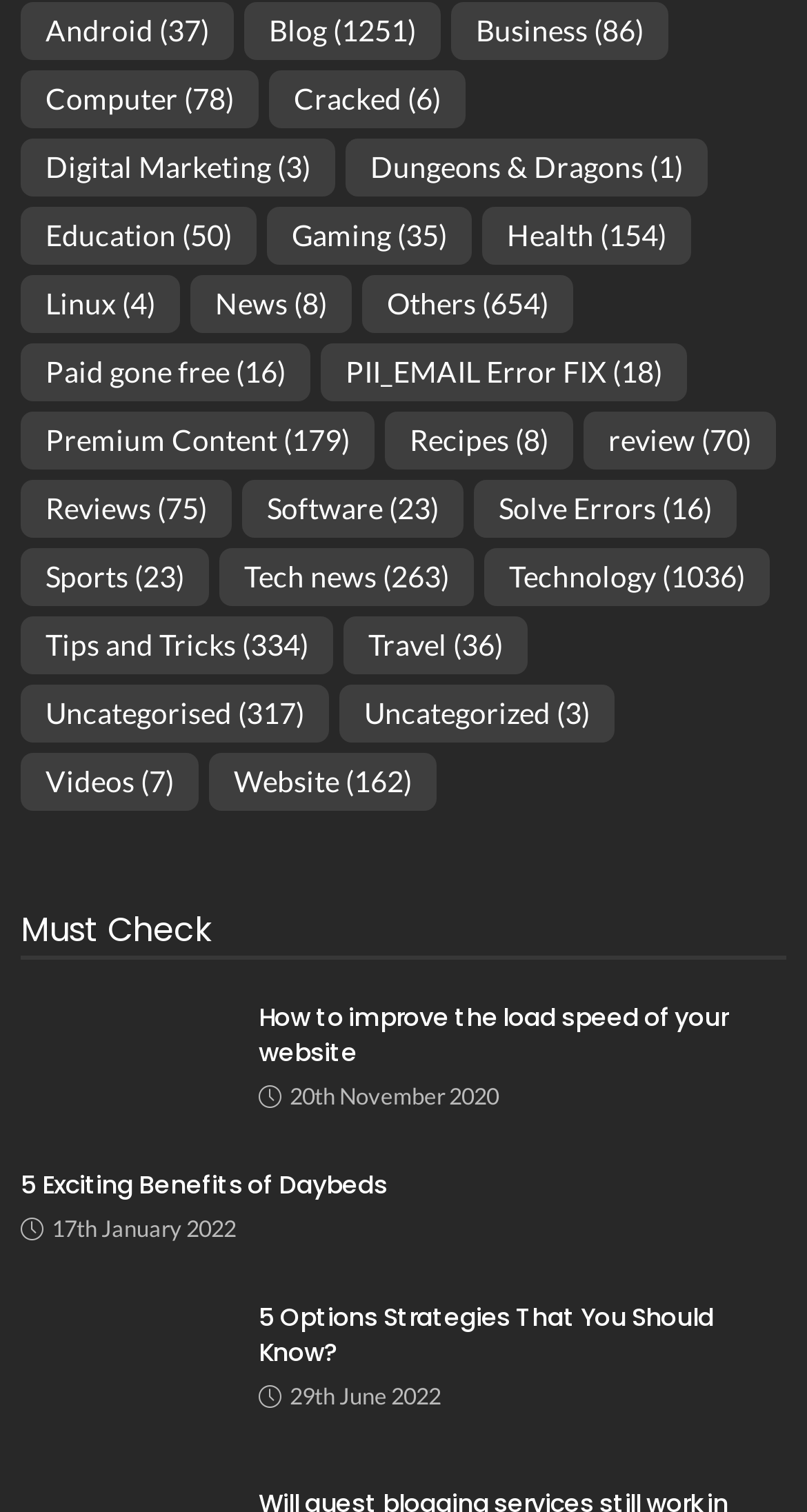Respond concisely with one word or phrase to the following query:
What is the category with the most items?

Technology